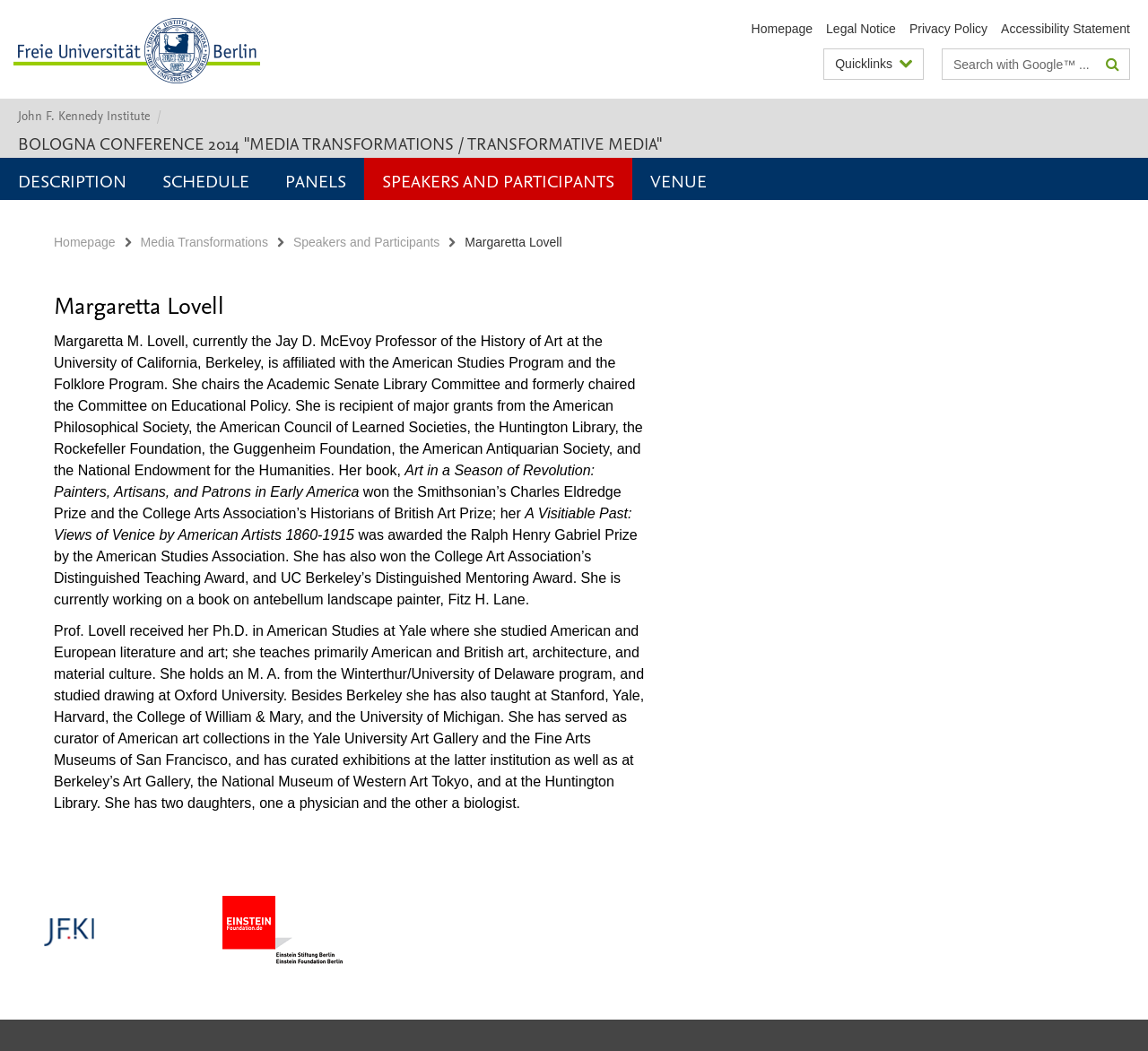Identify the bounding box coordinates of the clickable region to carry out the given instruction: "Search for something".

None